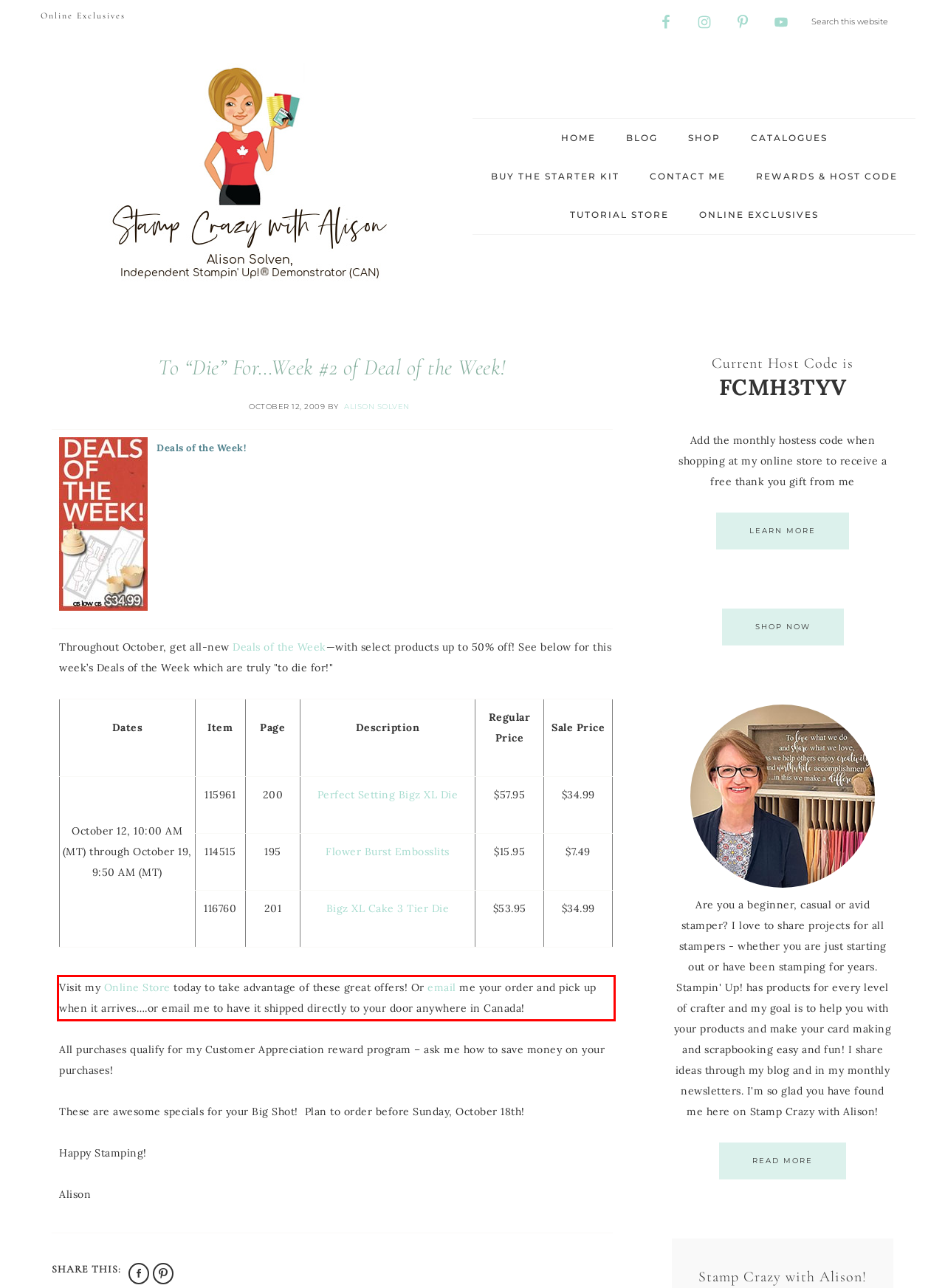You have a screenshot of a webpage where a UI element is enclosed in a red rectangle. Perform OCR to capture the text inside this red rectangle.

Visit my Online Store today to take advantage of these great offers! Or email me your order and pick up when it arrives….or email me to have it shipped directly to your door anywhere in Canada!